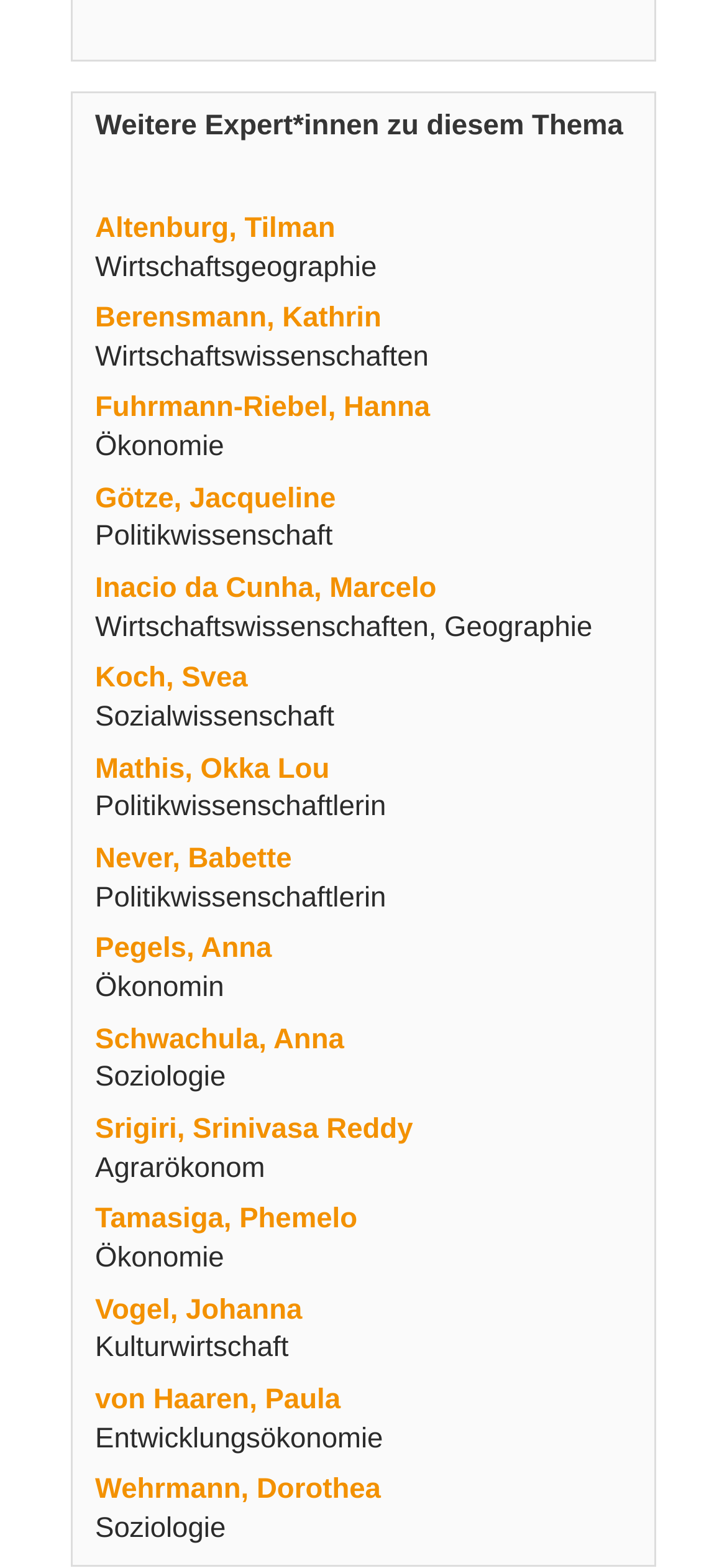Please locate the bounding box coordinates of the element that should be clicked to achieve the given instruction: "View expert profile of Götze, Jacqueline".

[0.131, 0.308, 0.462, 0.328]